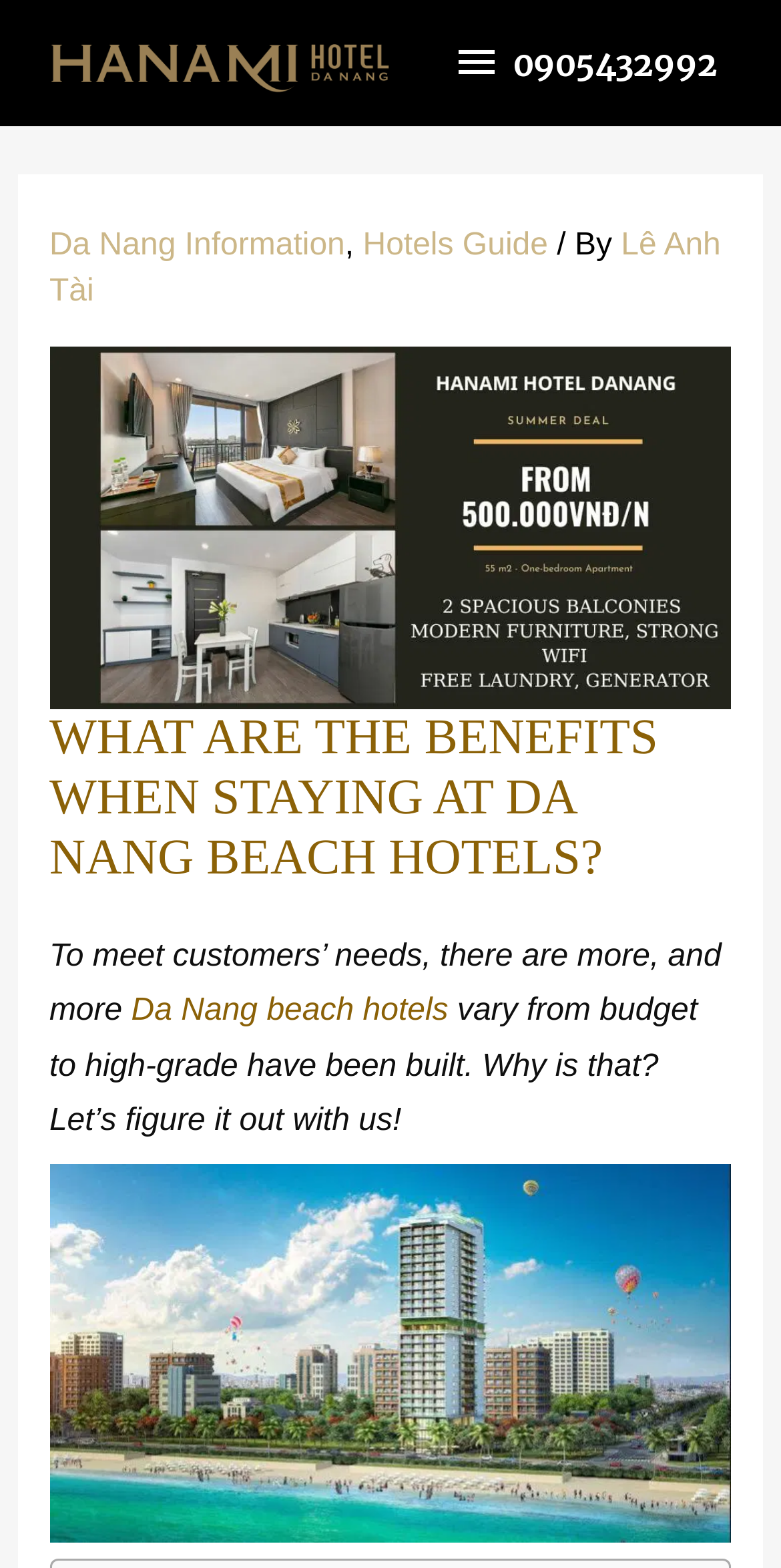How many images are on the webpage?
By examining the image, provide a one-word or phrase answer.

2